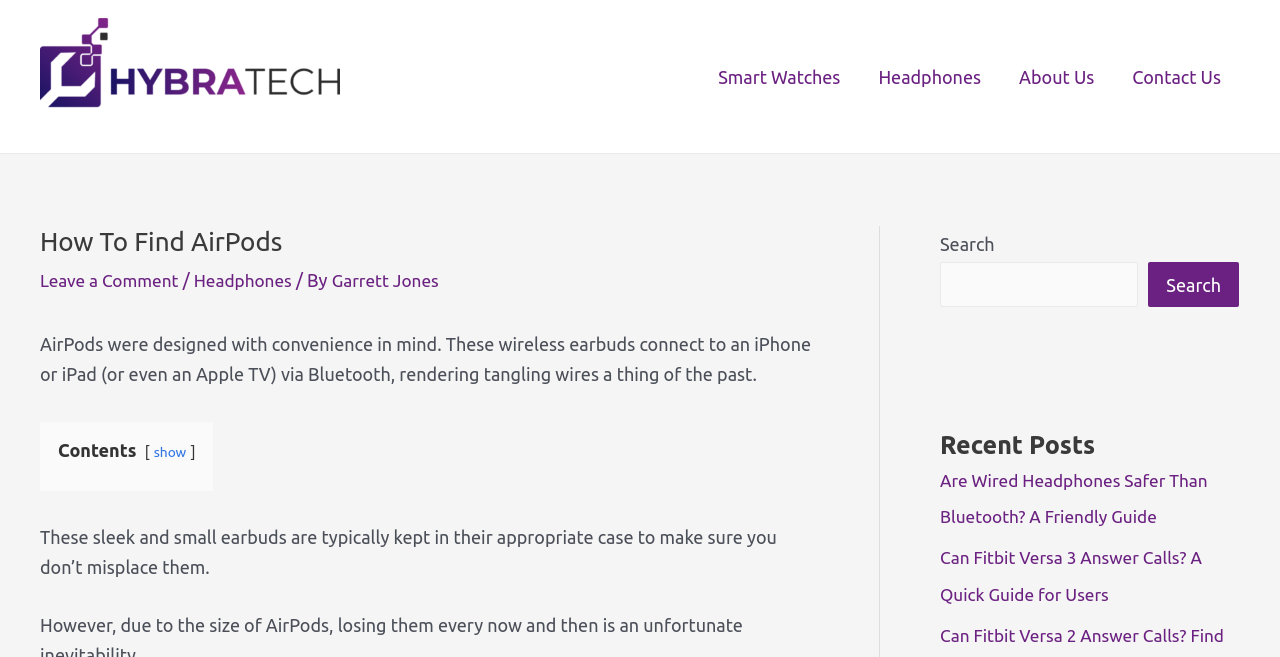Given the description of the UI element: "Search", predict the bounding box coordinates in the form of [left, top, right, bottom], with each value being a float between 0 and 1.

[0.897, 0.399, 0.968, 0.47]